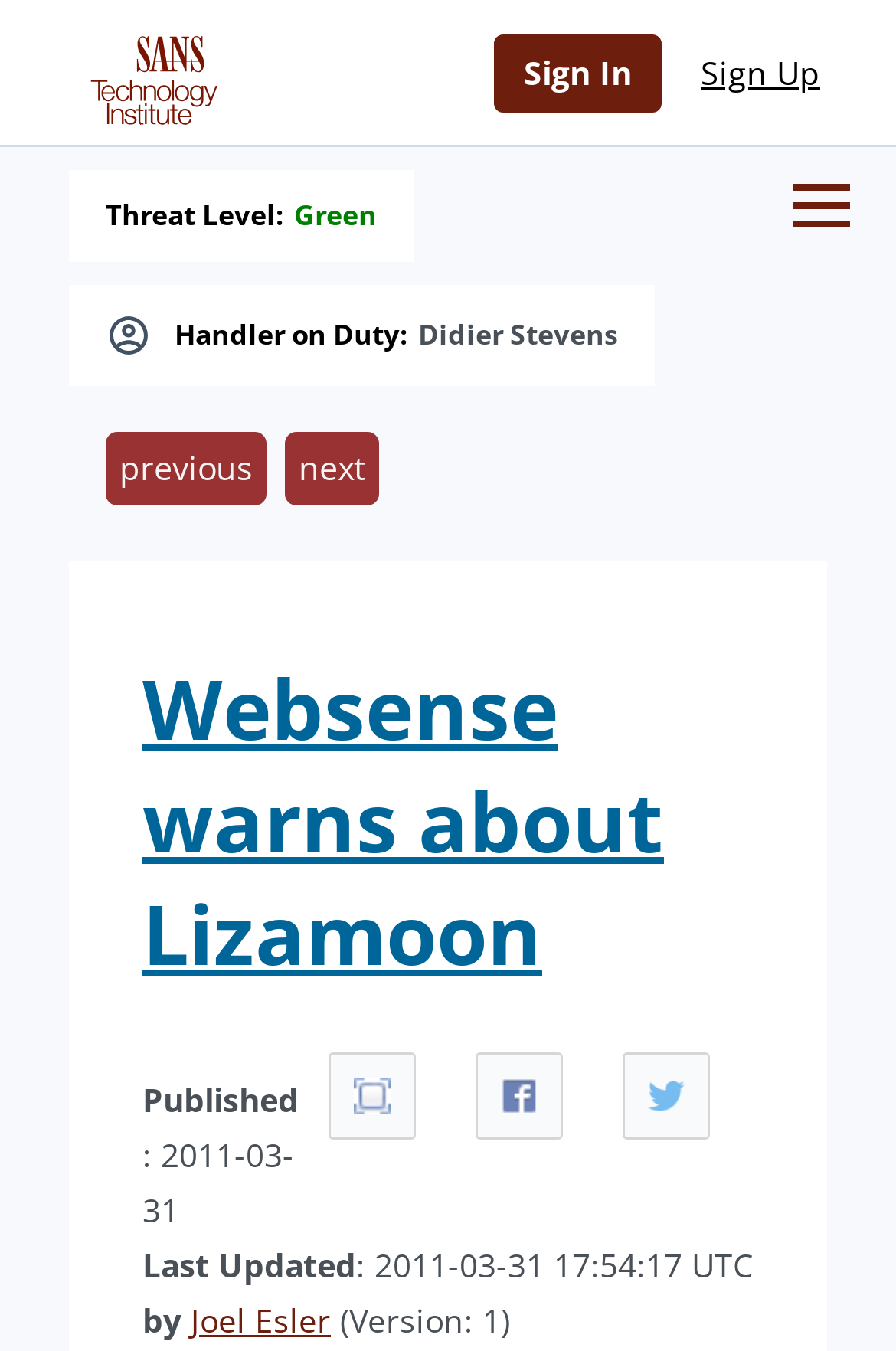Give a succinct answer to this question in a single word or phrase: 
What is the current threat level?

Green